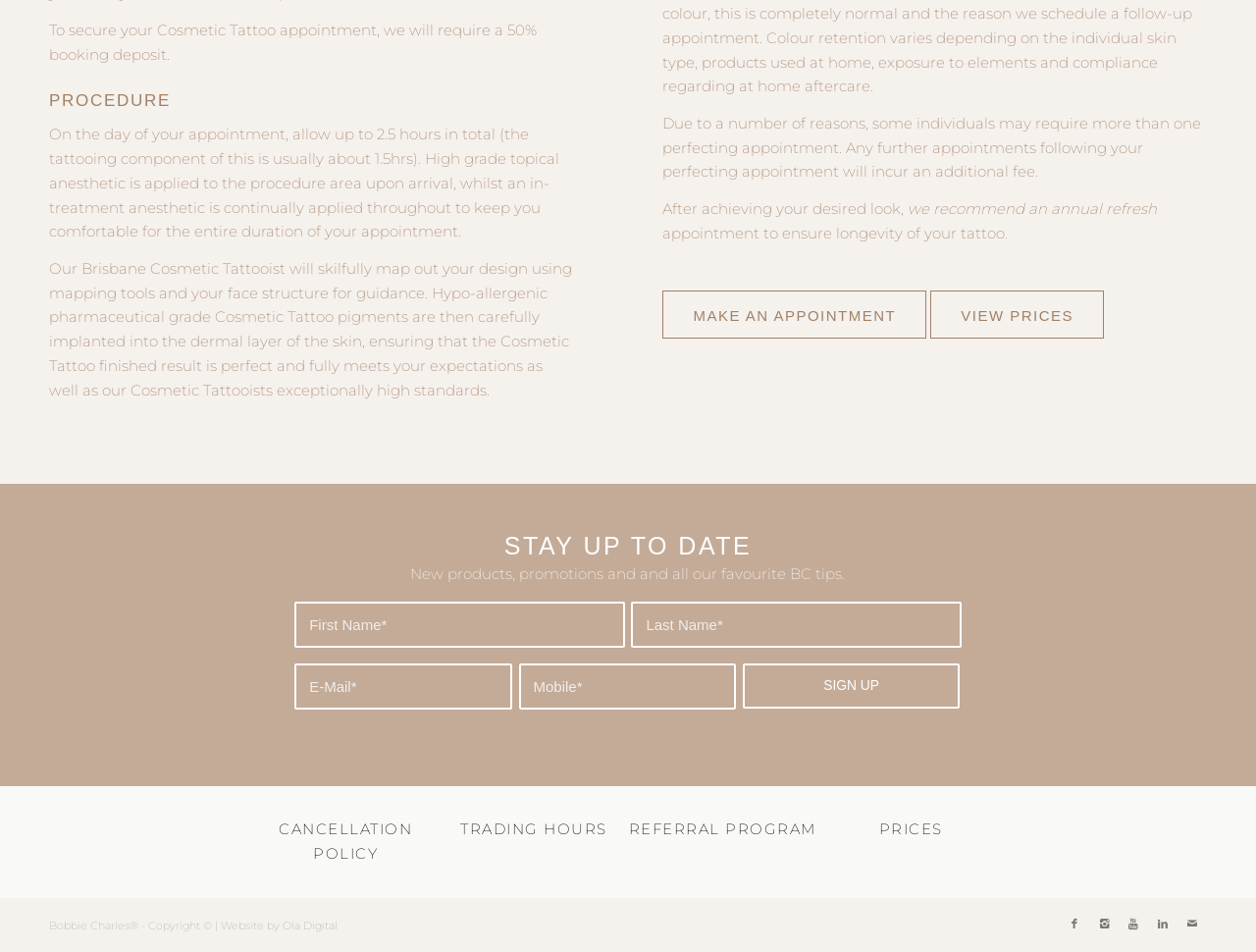What can be done to stay up to date with new products and promotions?
Provide a detailed answer to the question, using the image to inform your response.

The webpage has a section 'STAY UP TO DATE' with a form to enter First Name, Last Name, E-Mail, and Mobile, and a 'SIGN UP' button. This implies that signing up for the newsletter will allow users to stay up to date with new products, promotions, and BC tips.